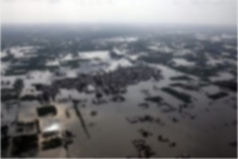What is the atmosphere in the image?
Please provide a single word or phrase answer based on the image.

Somber